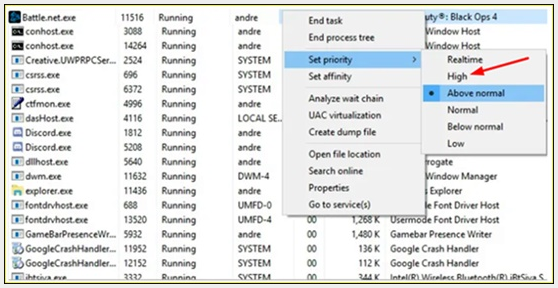Using the image as a reference, answer the following question in as much detail as possible:
What option is selected from the drop-down menu?

The option 'High' is selected from the drop-down menu to set the priority of the game 'Destiny 2' to high, allowing it to utilize more system resources.